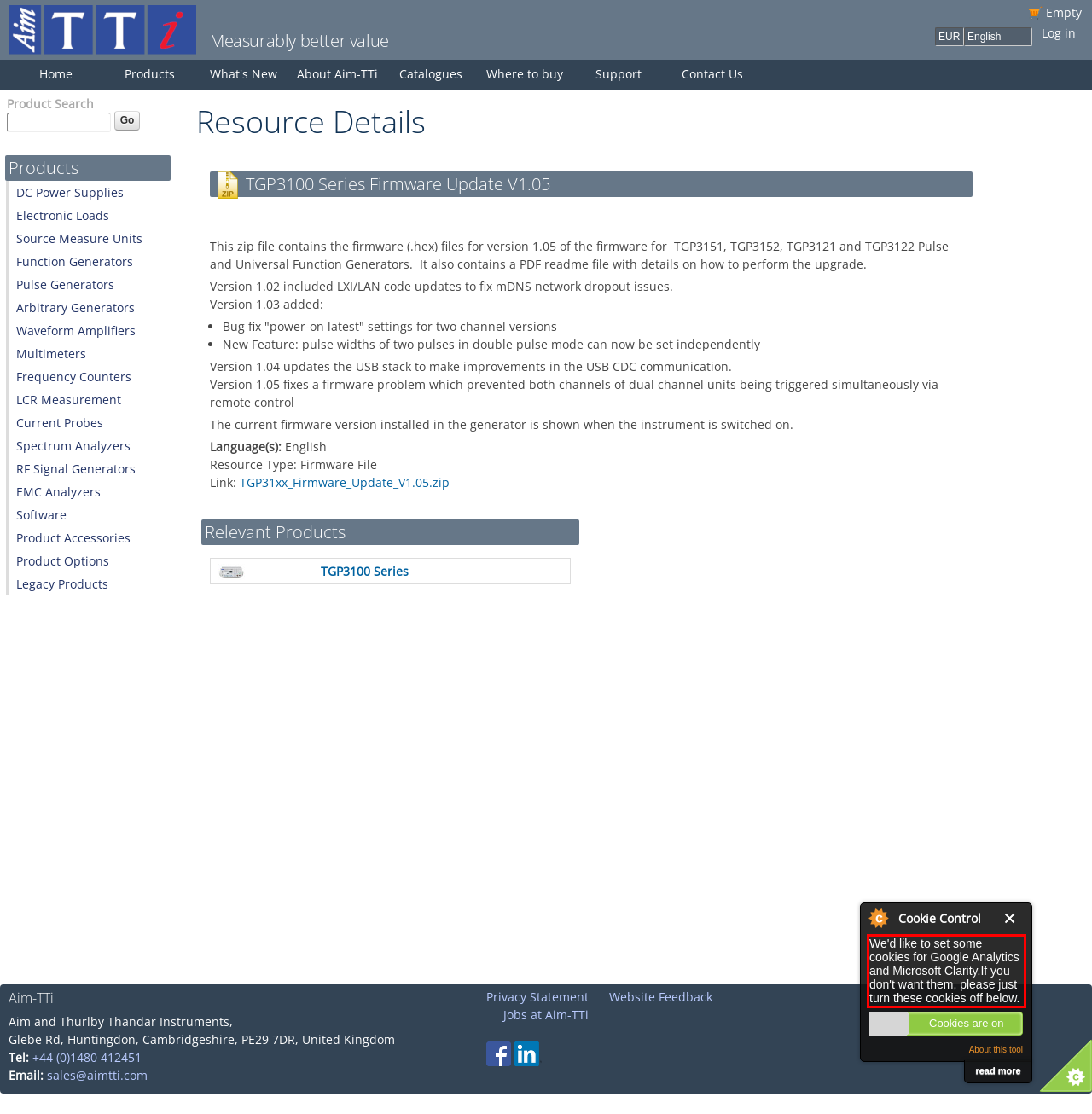You are presented with a webpage screenshot featuring a red bounding box. Perform OCR on the text inside the red bounding box and extract the content.

We'd like to set some cookies for Google Analytics and Microsoft Clarity.If you don't want them, please just turn these cookies off below.